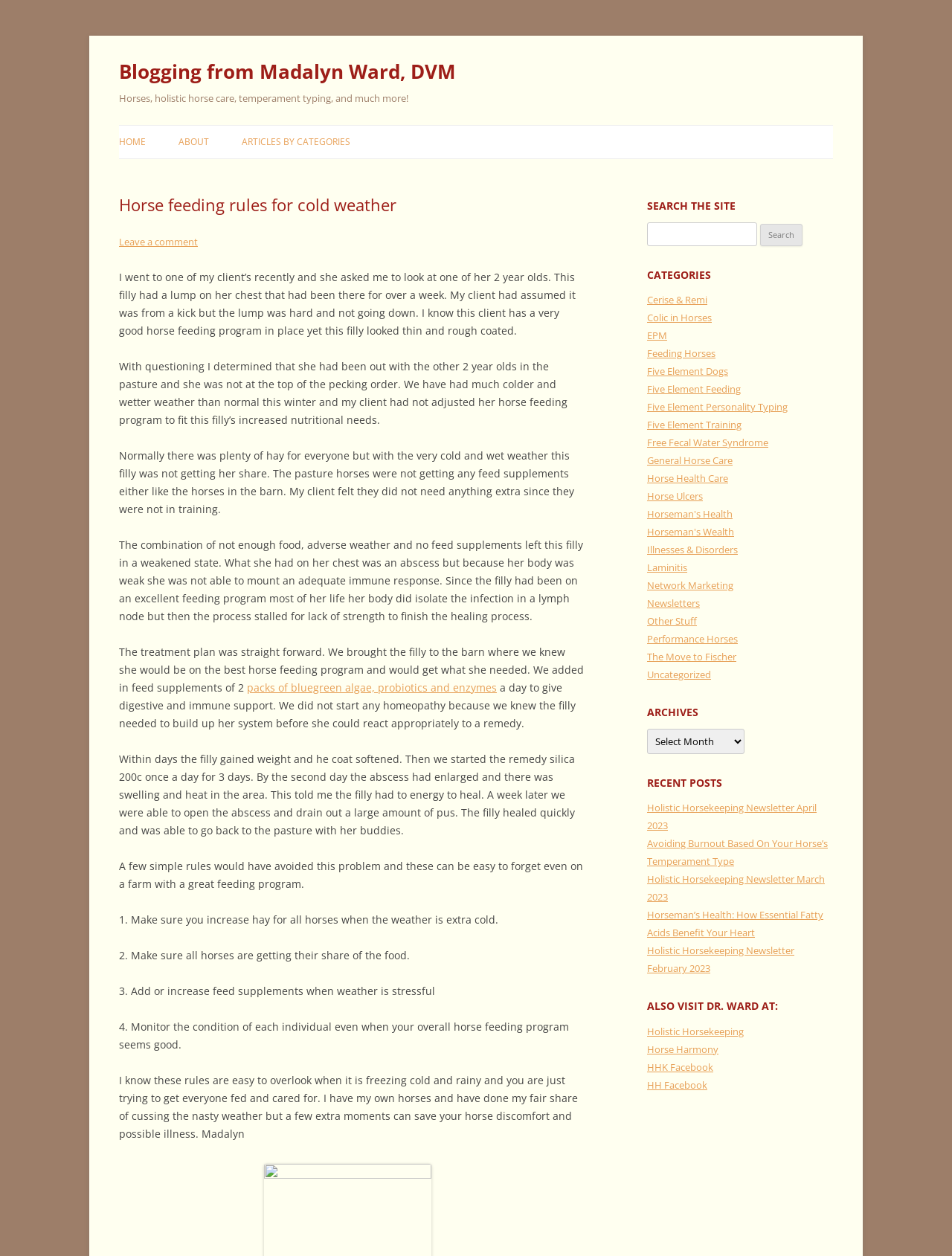Offer a detailed account of what is visible on the webpage.

The webpage is a blog post titled "Horse feeding rules for cold weather" by Madalyn Ward, DVM. At the top of the page, there is a heading with the blog title and a link to the blog's homepage. Below this, there is a navigation menu with links to various categories, including "HOME", "ABOUT", and "ARTICLES BY CATEGORIES".

The main content of the page is a blog post about a 2-year-old filly with a lump on her chest. The post describes the filly's condition, the diagnosis, and the treatment plan, which included adjusting her horse feeding program to fit her increased nutritional needs due to the cold and wet weather. The post also provides four simple rules to avoid similar problems in the future.

To the right of the main content, there is a sidebar with several sections. The top section is a search bar with a heading "SEARCH THE SITE". Below this, there are links to various categories, including "Cerise & Remi", "Colic in Horses", and "Feeding Horses". Further down, there are sections for "ARCHIVES", "RECENT POSTS", and "ALSO VISIT DR. WARD AT:", which includes links to other websites and social media profiles.

Overall, the webpage is a informative blog post about horse care, with a clear and concise writing style and a well-organized layout.